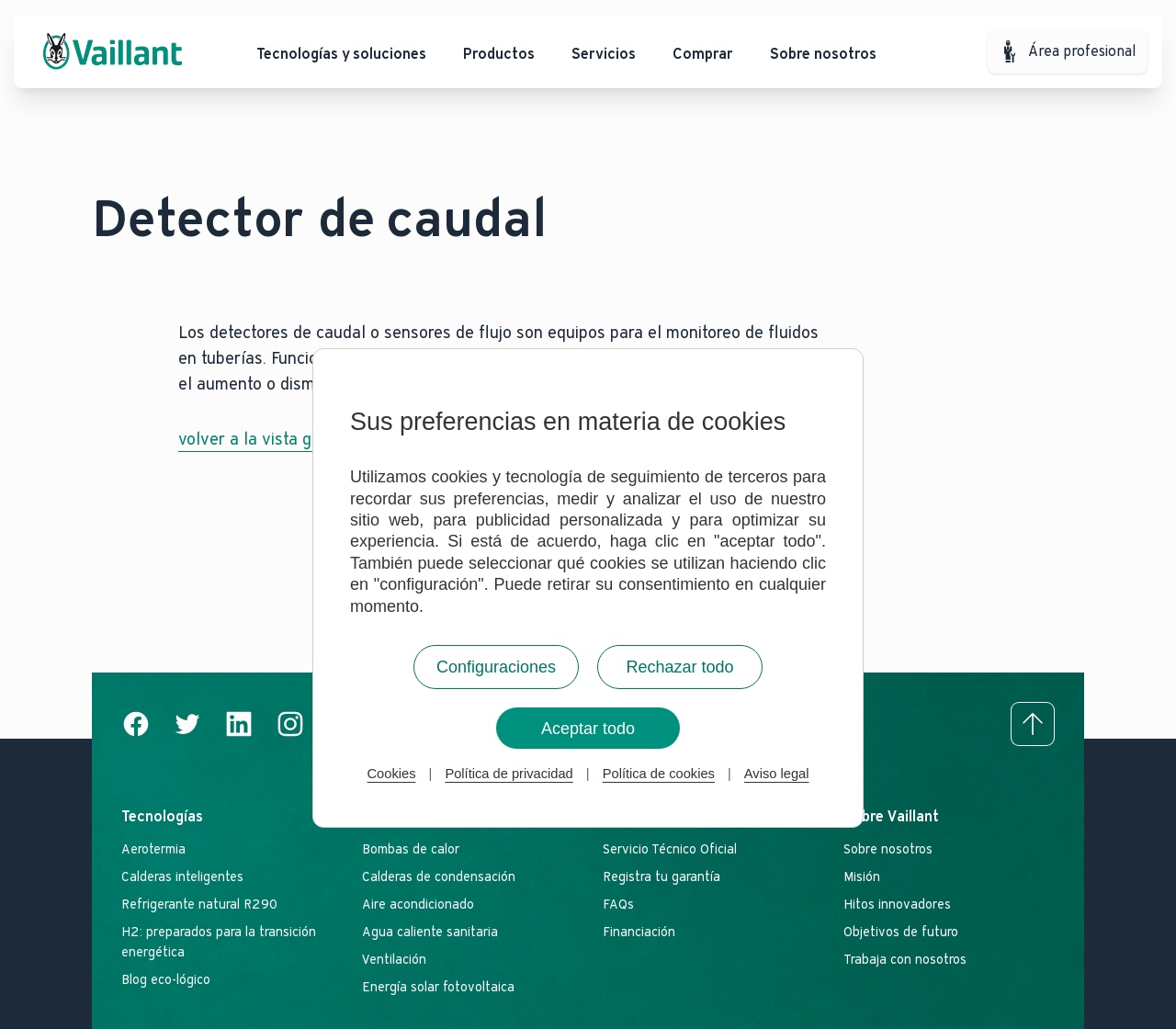Can you determine the main header of this webpage?

Sus preferencias en materia de cookies